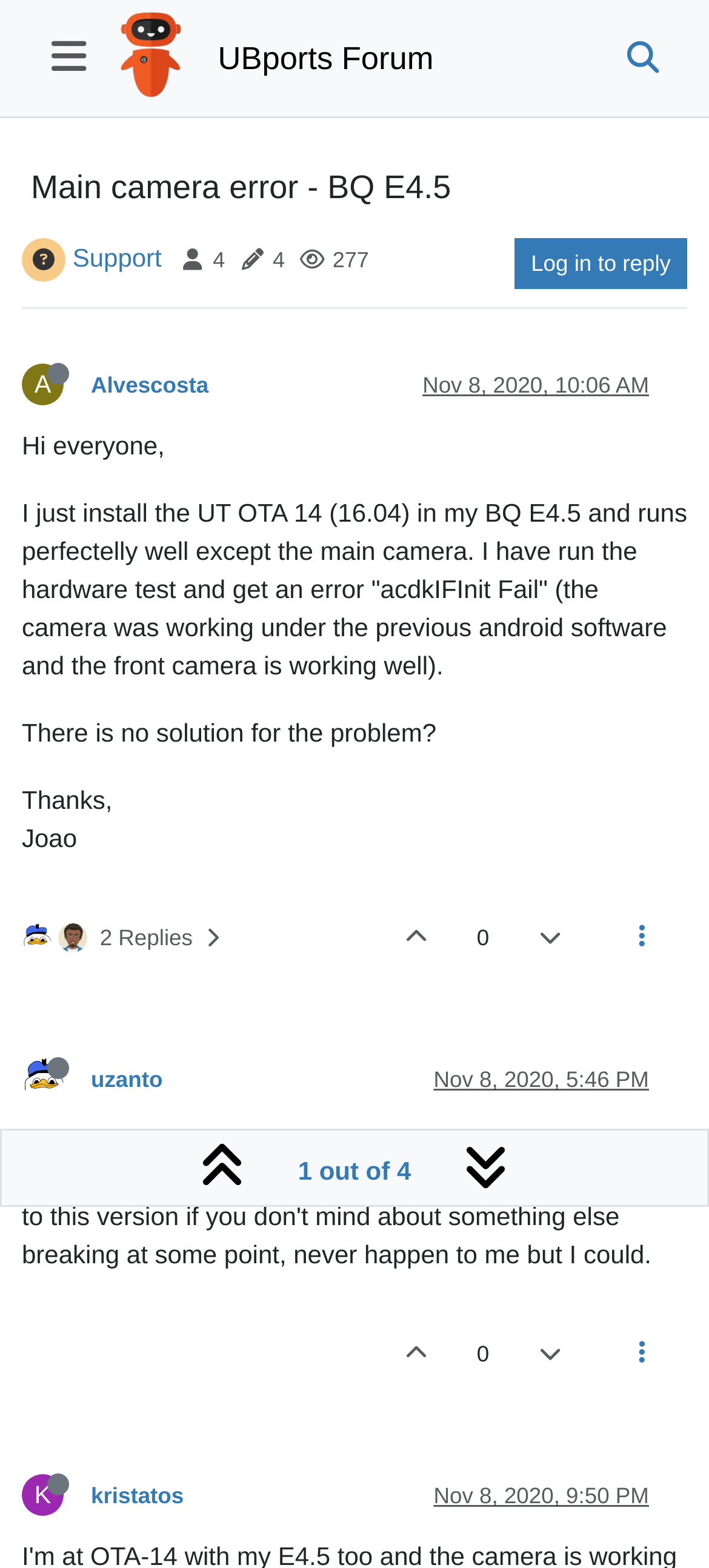Could you please study the image and provide a detailed answer to the question:
How many views does the post have?

The number of views can be found in the generic element that says '277' next to the 'Views' label.